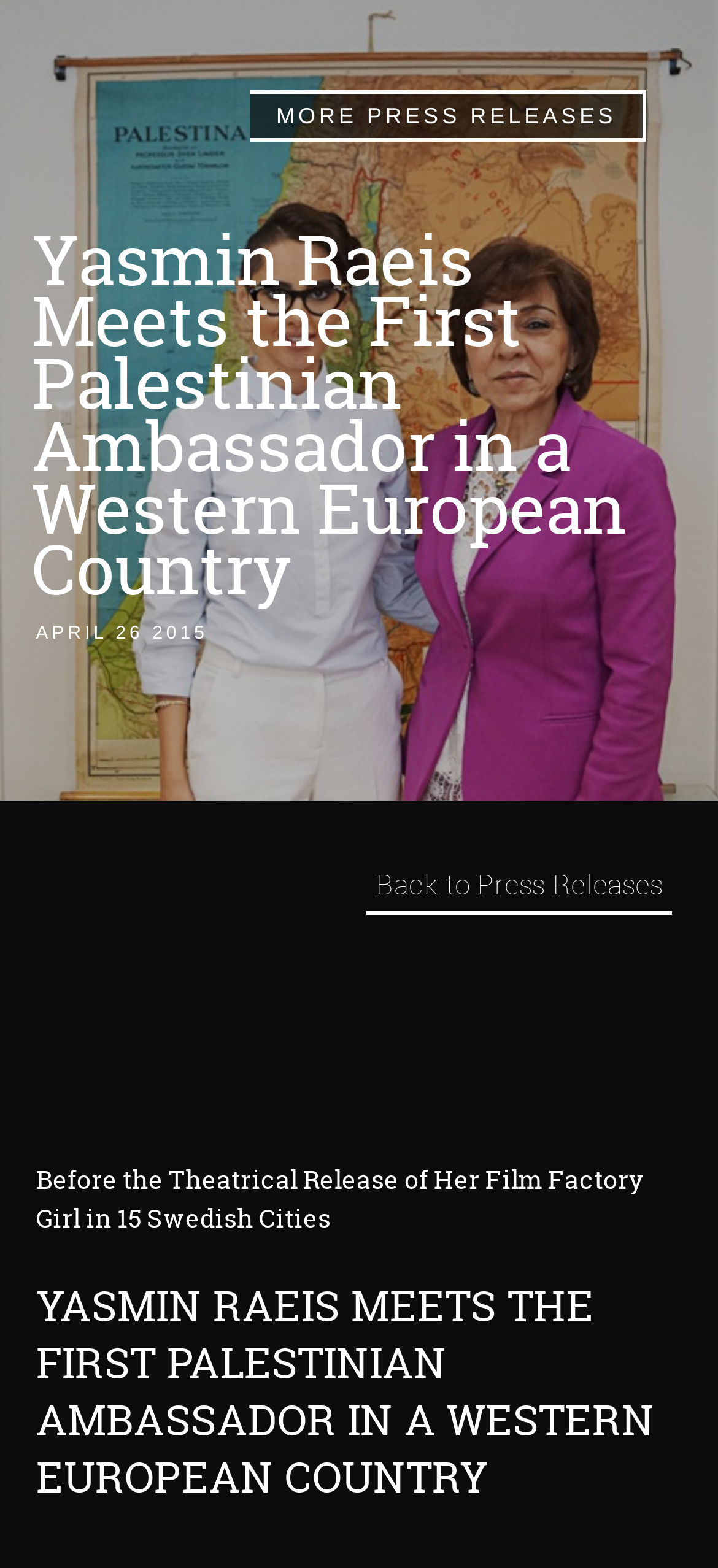Respond to the following query with just one word or a short phrase: 
What is the link to go back to?

Press Releases